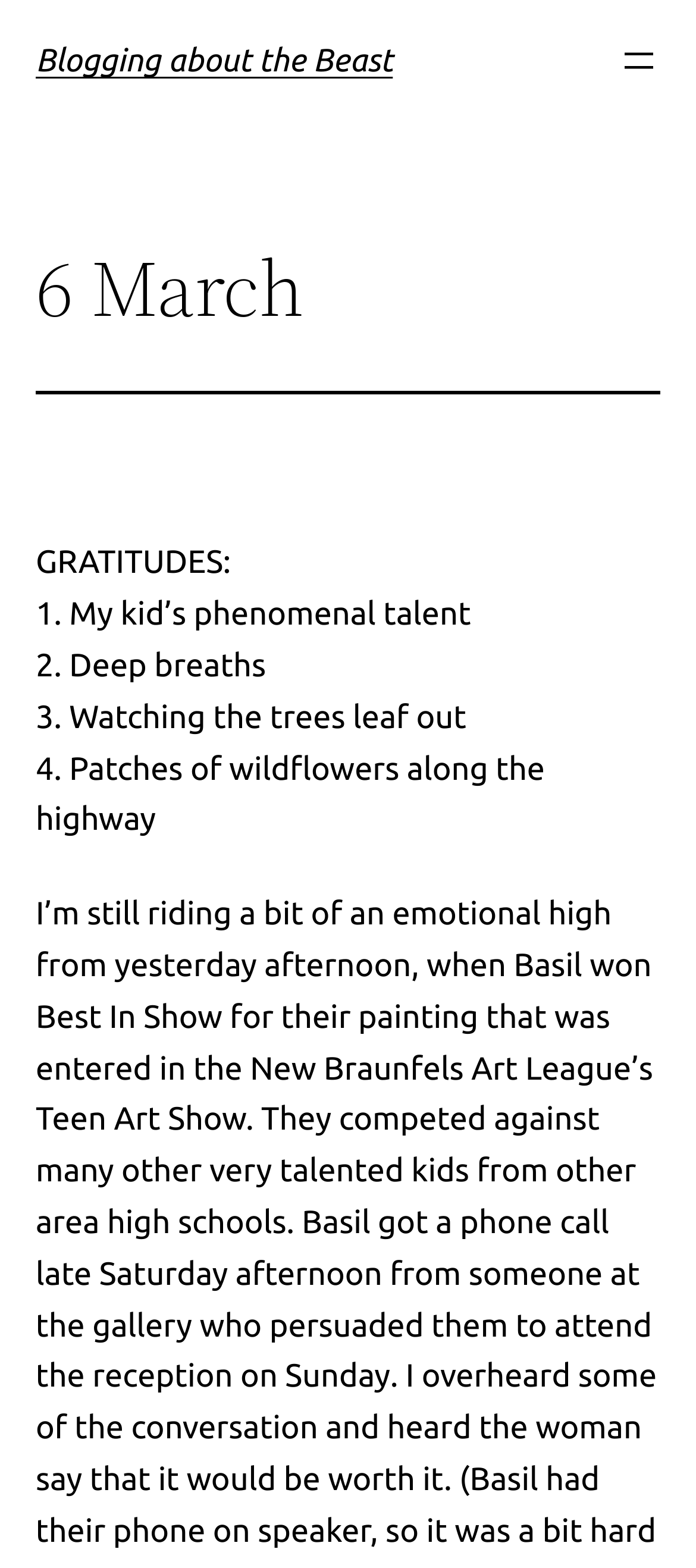What is the purpose of the button? Look at the image and give a one-word or short phrase answer.

Open menu